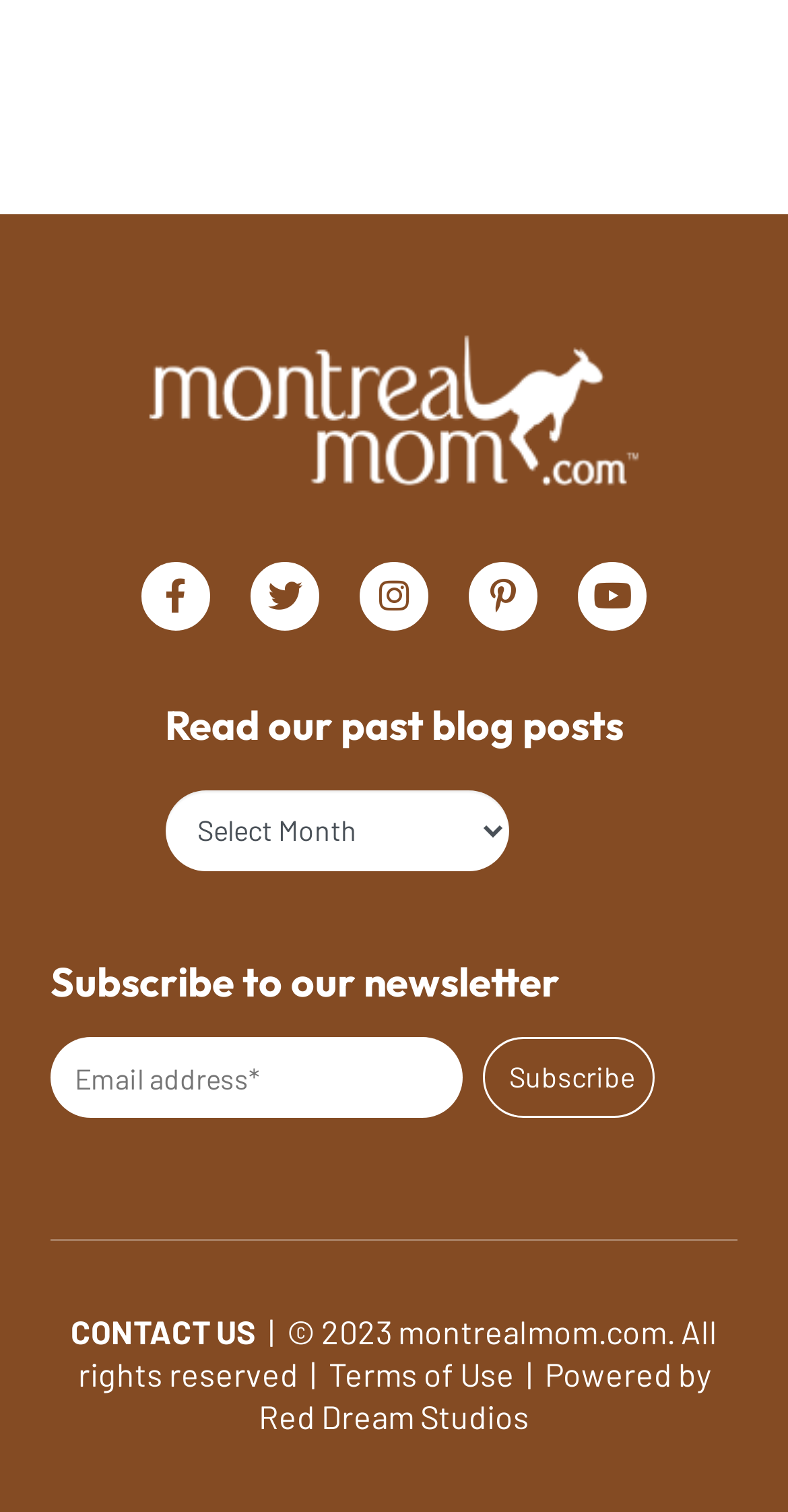What is the purpose of the textbox?
Look at the webpage screenshot and answer the question with a detailed explanation.

The textbox is located below the 'Subscribe to our newsletter' text, and it is required to enter an email address. This suggests that the purpose of the textbox is to input an email address to subscribe to the newsletter.